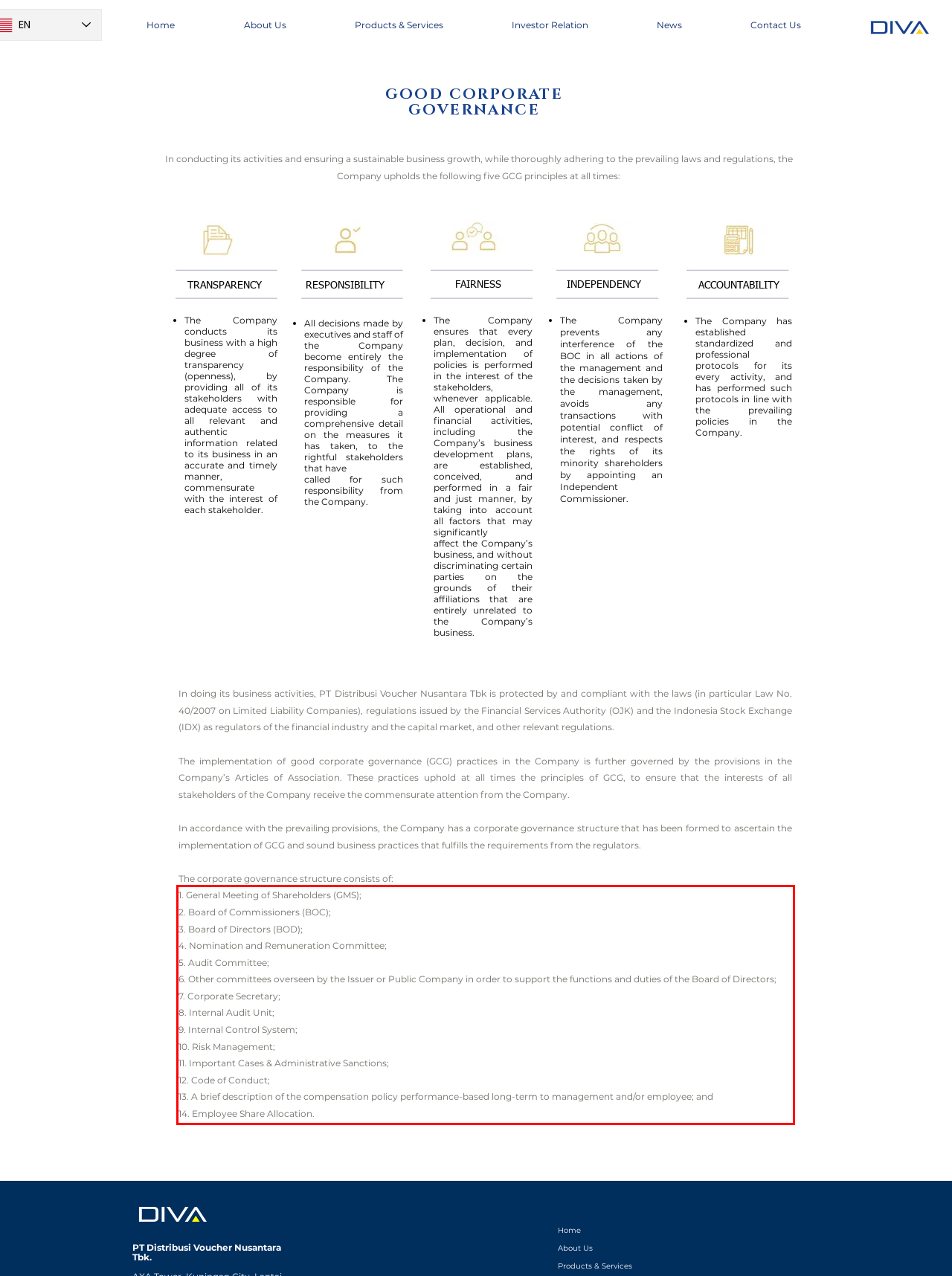Using the provided webpage screenshot, recognize the text content in the area marked by the red bounding box.

1. General Meeting of Shareholders (GMS); 2. Board of Commissioners (BOC); 3. Board of Directors (BOD); 4. Nomination and Remuneration Committee; 5. Audit Committee; 6. Other committees overseen by the Issuer or Public Company in order to support the functions and duties of the Board of Directors; 7. Corporate Secretary; 8. Internal Audit Unit; 9. Internal Control System; 10. Risk Management; 11. Important Cases & Administrative Sanctions; 12. Code of Conduct; 13. A brief description of the compensation policy performance-based long-term to management and/or employee; and 14. Employee Share Allocation.